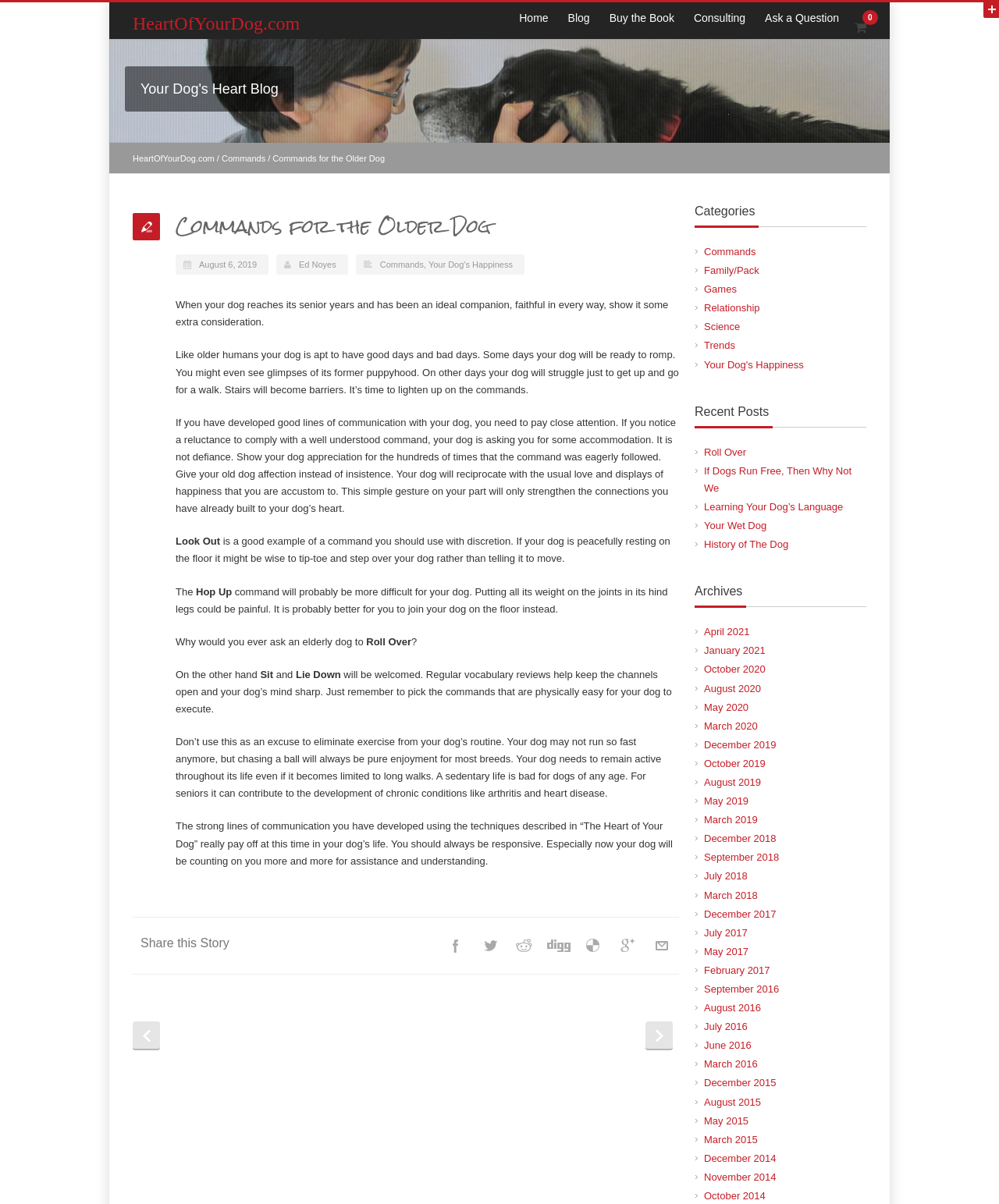Refer to the screenshot and give an in-depth answer to this question: How many social media platforms are available to share the story?

I counted the number of social media links available to share the story, which are Facebook, Twitter, Reddit, Digg, Delicious, Google++, and E-Mail+.